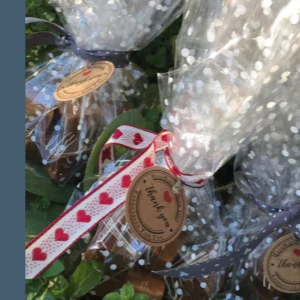What is the color of the leaves in the background?
Based on the screenshot, give a detailed explanation to answer the question.

The caption describes the arrangement sitting atop a bed of vibrant green leaves, which provides a fresh and natural backdrop for the treats.